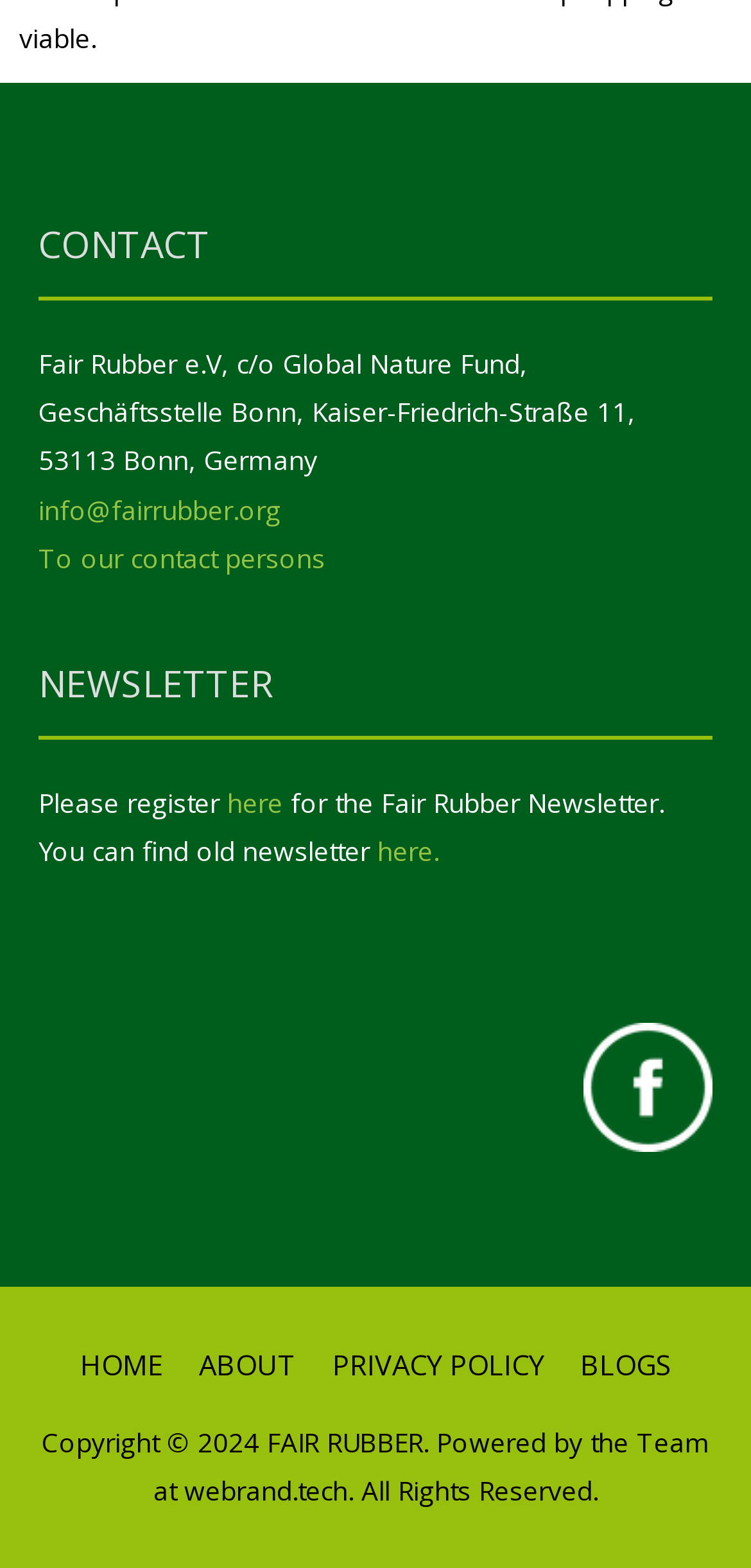Please identify the bounding box coordinates for the region that you need to click to follow this instruction: "View contact persons".

[0.051, 0.344, 0.433, 0.368]